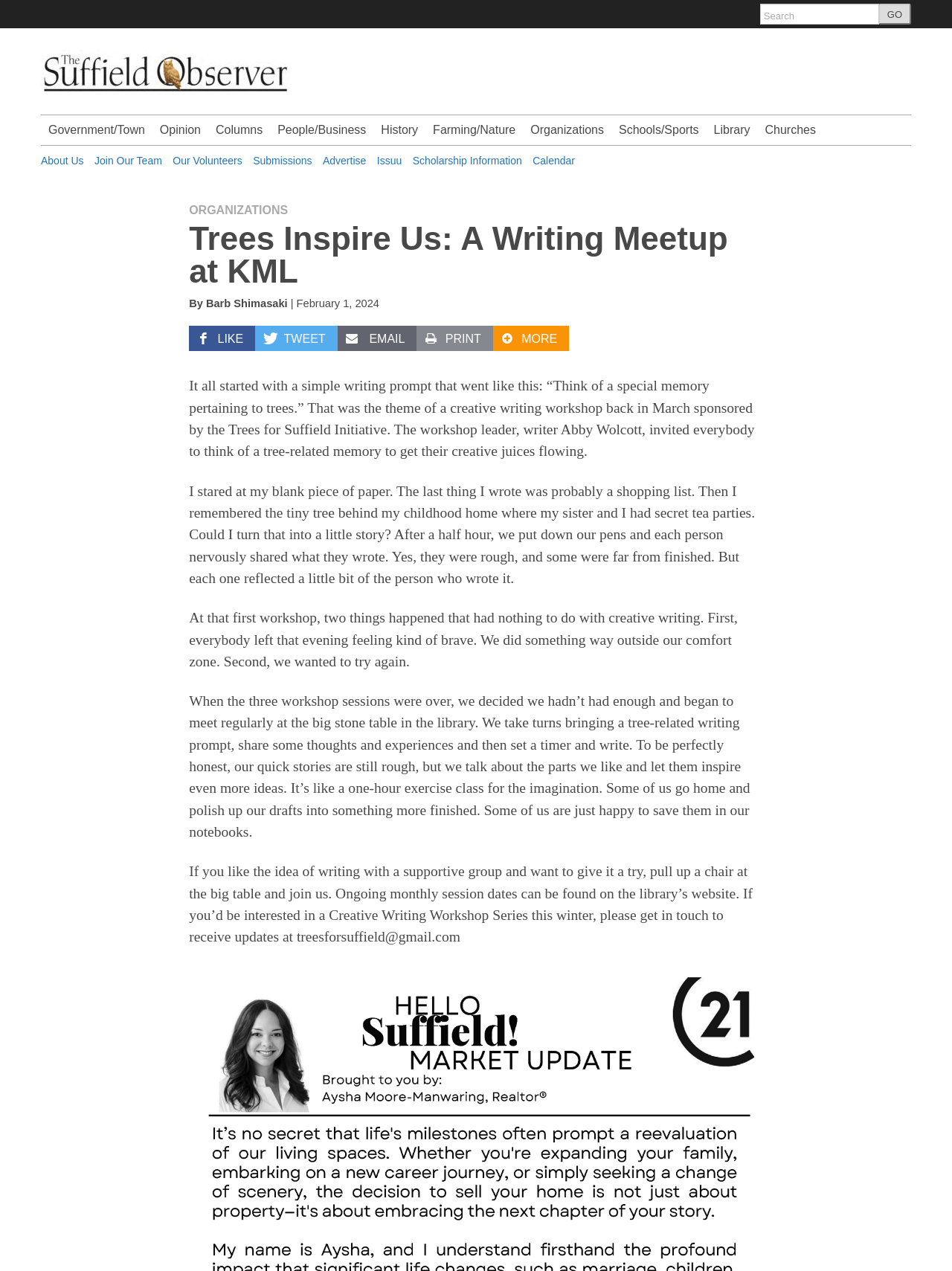How can one get updates on the Creative Writing Workshop Series?
Using the details shown in the screenshot, provide a comprehensive answer to the question.

One can get updates on the Creative Writing Workshop Series by emailing treesforsuffield@gmail.com, as mentioned in the article, for those who are interested in joining the workshop.